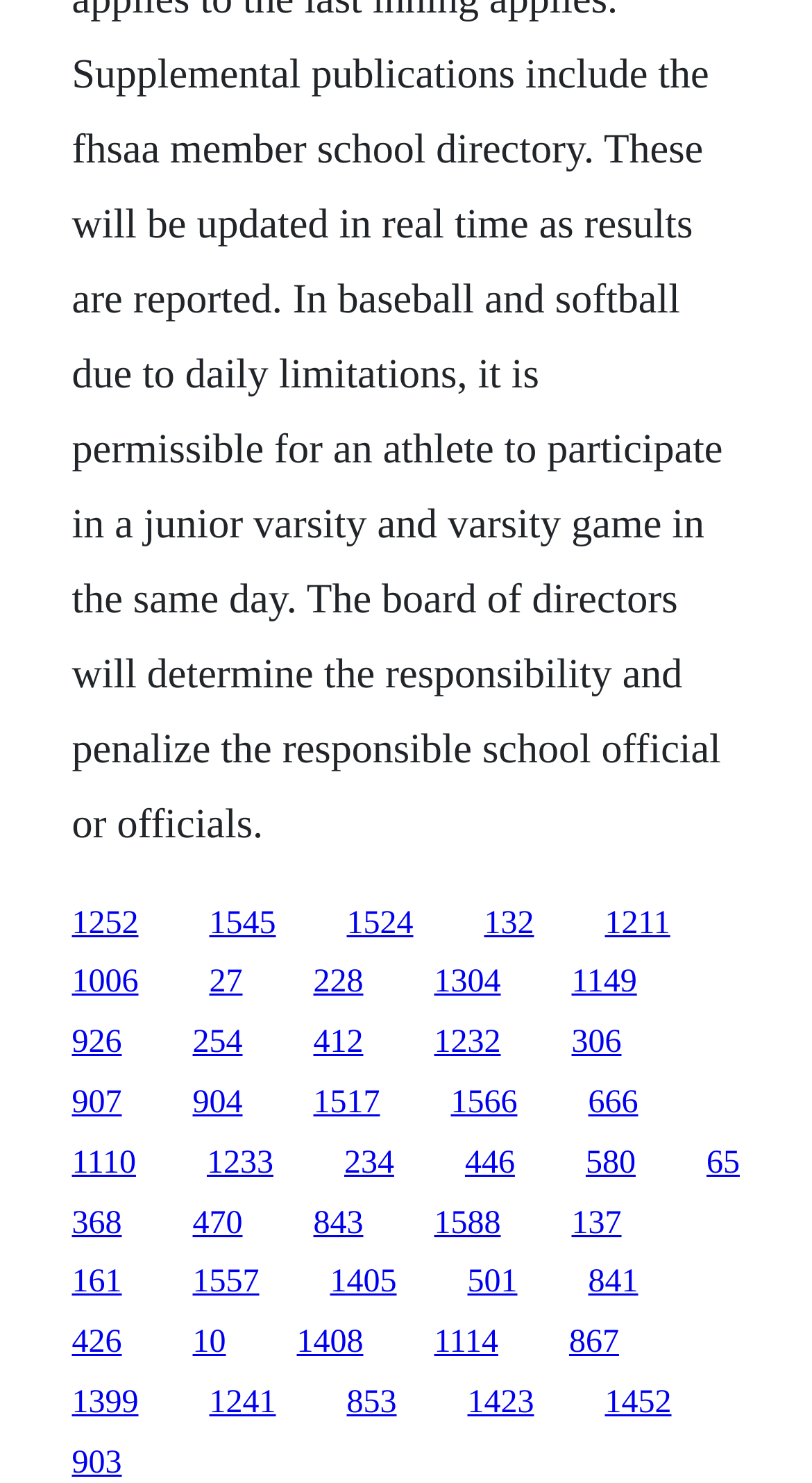Identify the coordinates of the bounding box for the element that must be clicked to accomplish the instruction: "visit the second link".

[0.258, 0.61, 0.34, 0.634]